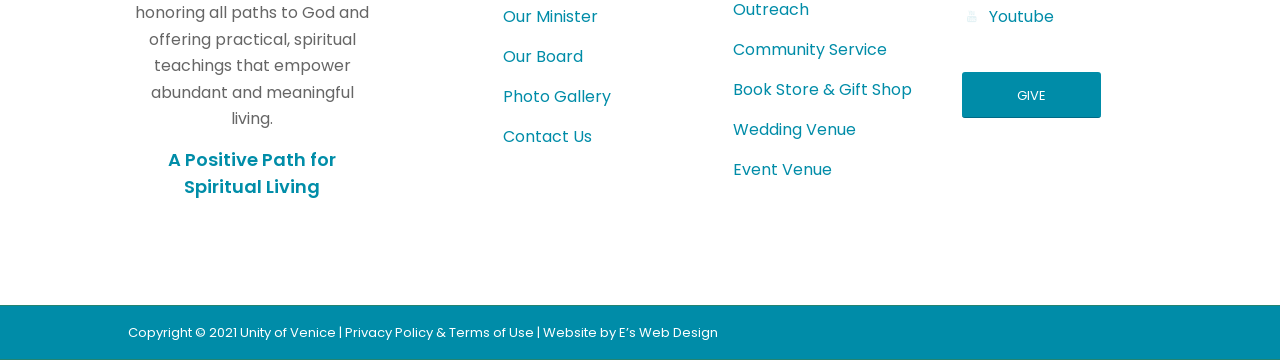Locate the bounding box of the user interface element based on this description: "Book Store & Gift Shop".

[0.572, 0.216, 0.712, 0.28]